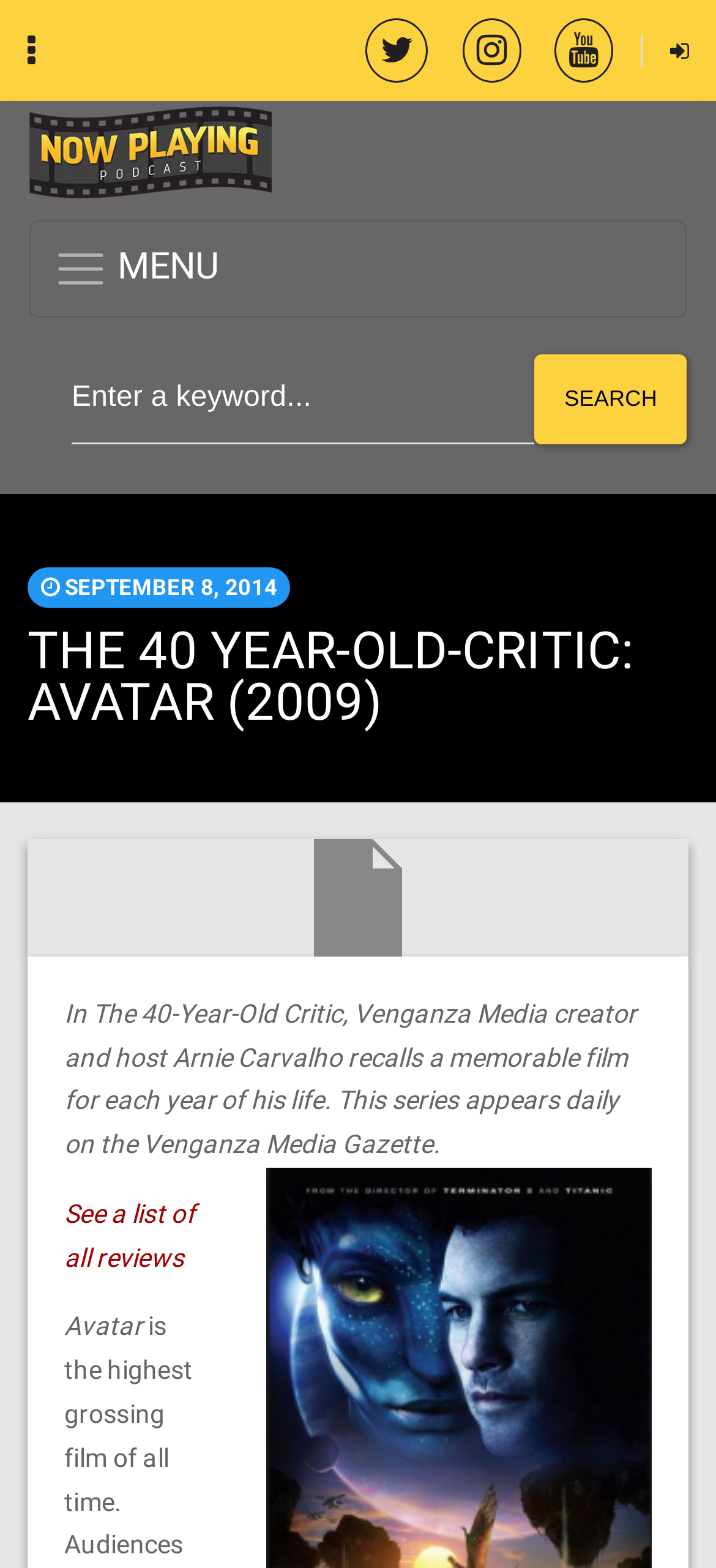What is the name of the film being reviewed?
Please provide a comprehensive answer based on the details in the screenshot.

I found the answer by looking at the StaticText element with the text 'Avatar' which suggests that it is the name of the film being reviewed.